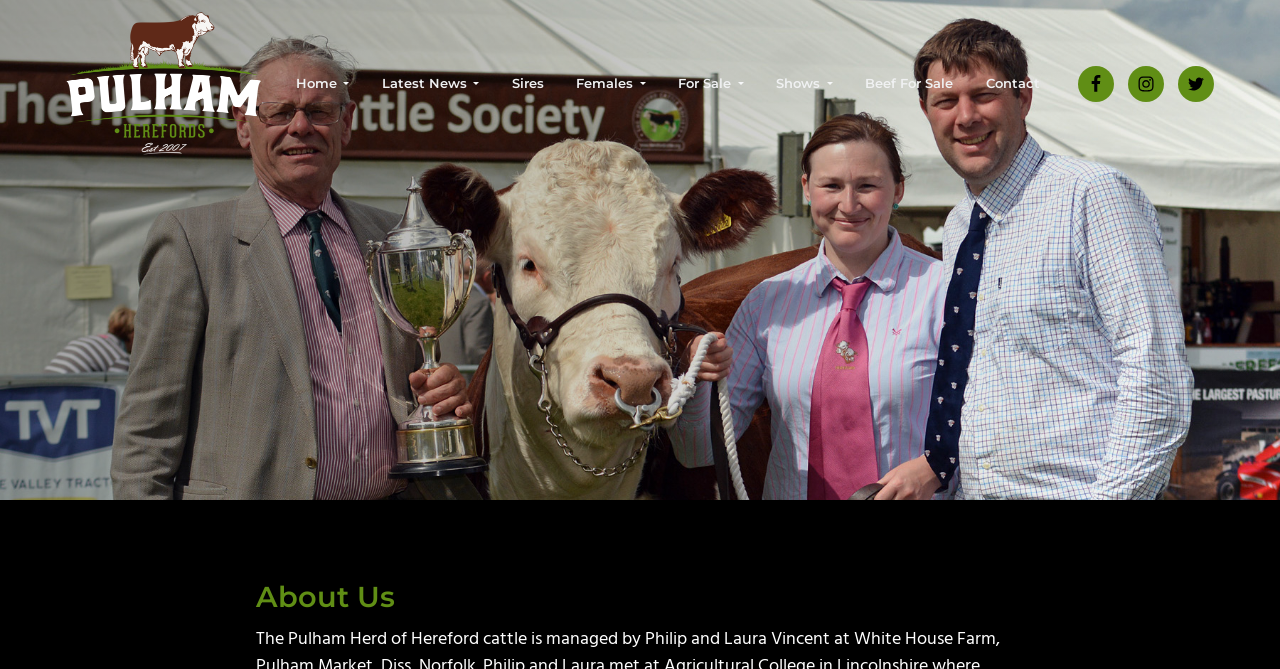What is the name of the website?
Please provide a single word or phrase as the answer based on the screenshot.

Pulham Herefords